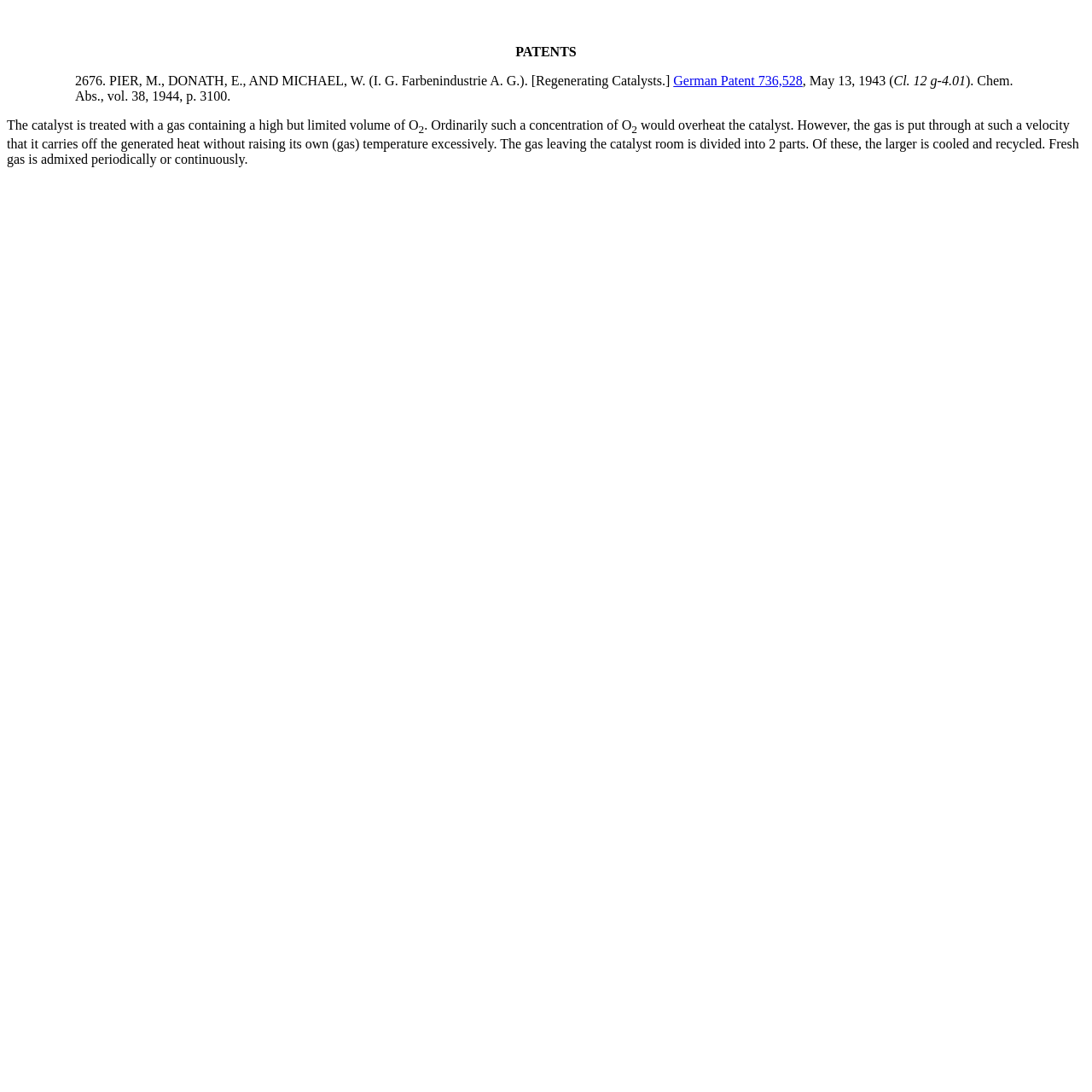How many parts is the gas divided into?
Look at the image and respond with a one-word or short phrase answer.

2